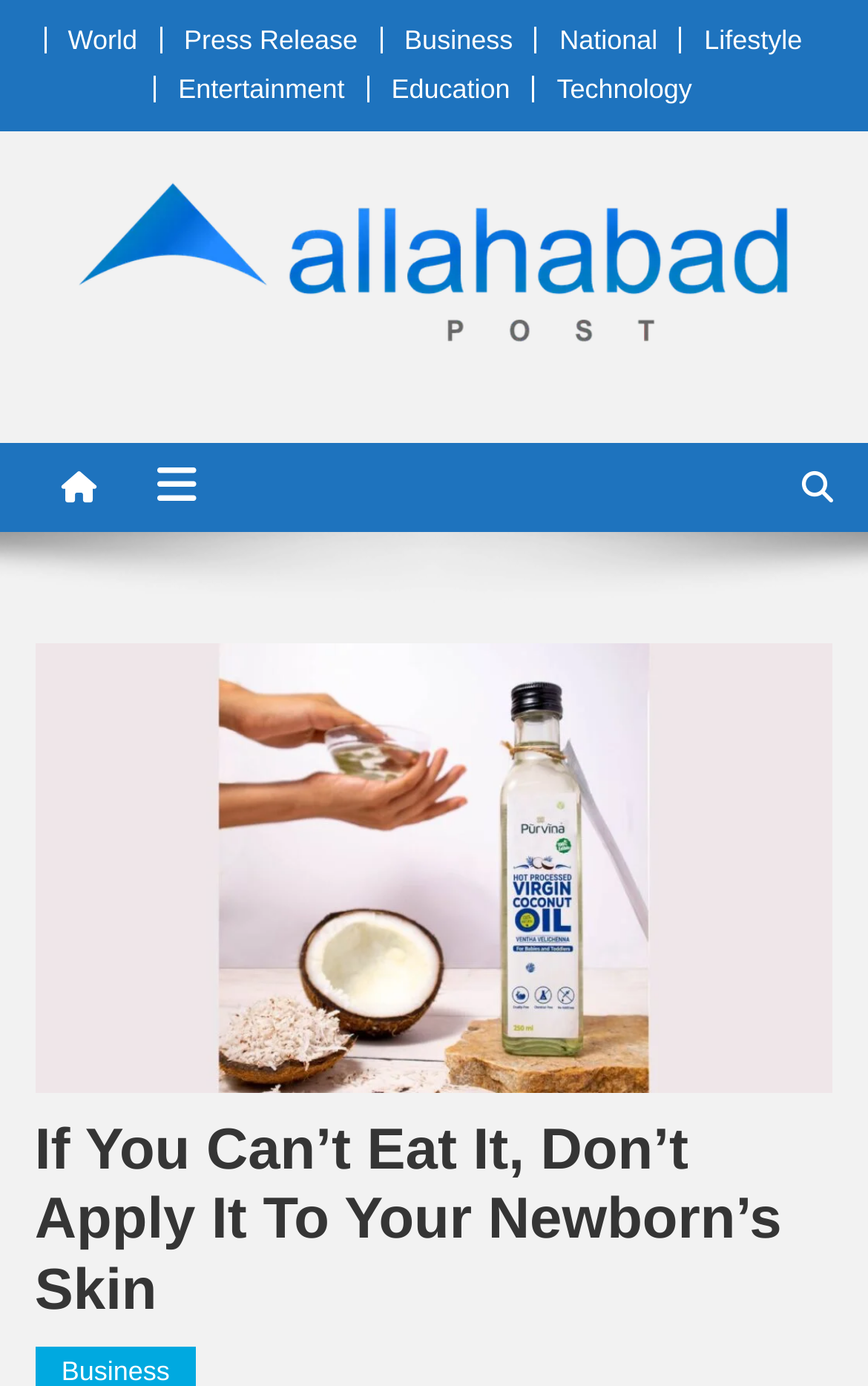Elaborate on the webpage's design and content in a detailed caption.

The webpage appears to be a news article or blog post from Allahabad Post. At the top, there are several links to different categories, including World, Press Release, Business, National, Lifestyle, Entertainment, Education, and Technology, arranged horizontally across the page. 

Below these links, there is a logo of Allahabad Post, which is an image, accompanied by a link to the website's homepage. To the right of the logo, there are two more links, one with a Facebook icon and another with an envelope icon.

On the top right corner, there is a search icon. The main content of the webpage is a news article with the title "If You Can’t Eat It, Don’t Apply It To Your Newborn’s Skin", which takes up most of the page.